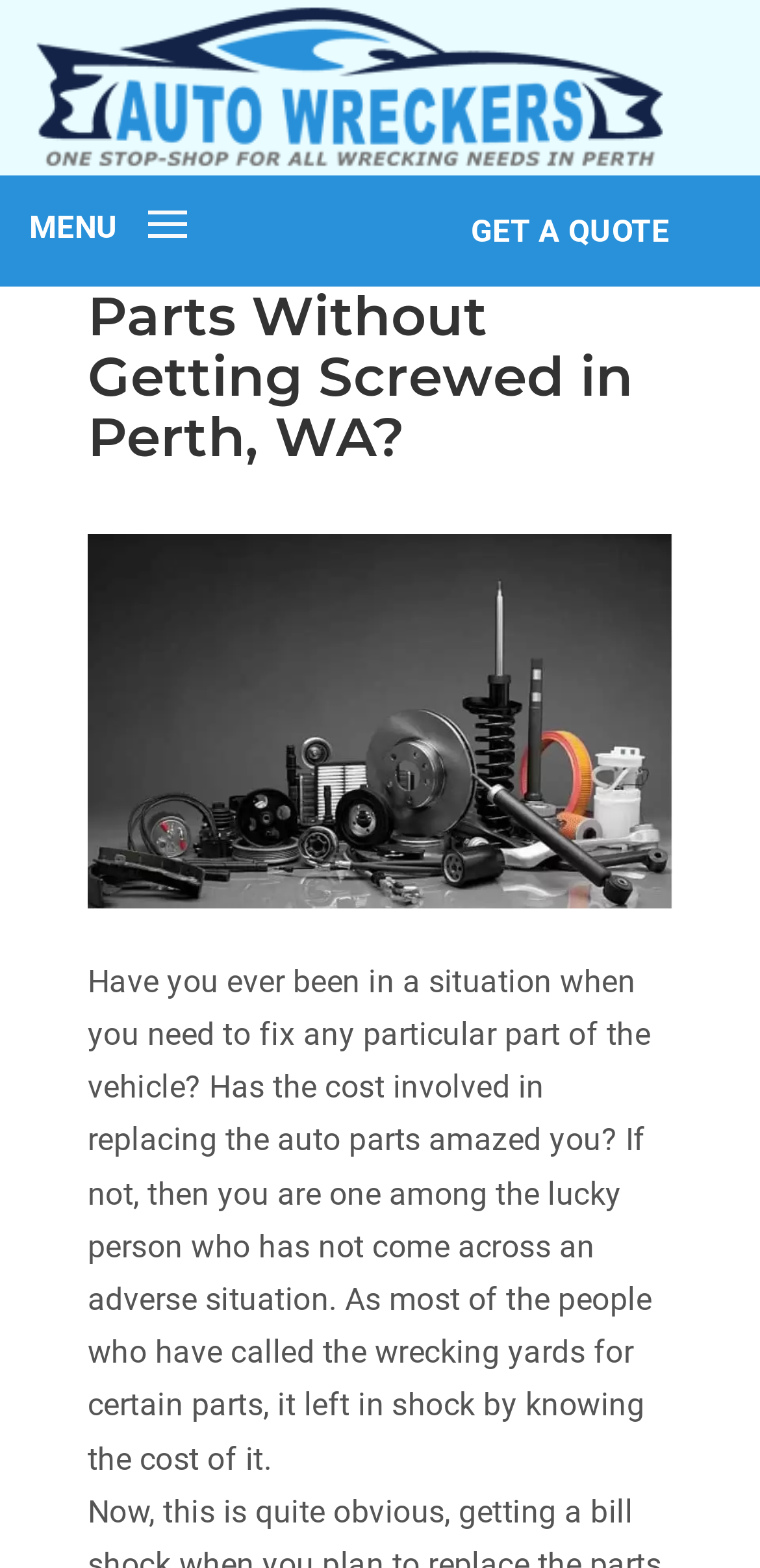Analyze the image and deliver a detailed answer to the question: What is the date of the article?

The date of the article is August 9, 2019, as indicated by the link element with the text 'August 9, 2019' and a bounding box coordinate of [0.17, 0.053, 0.417, 0.075].